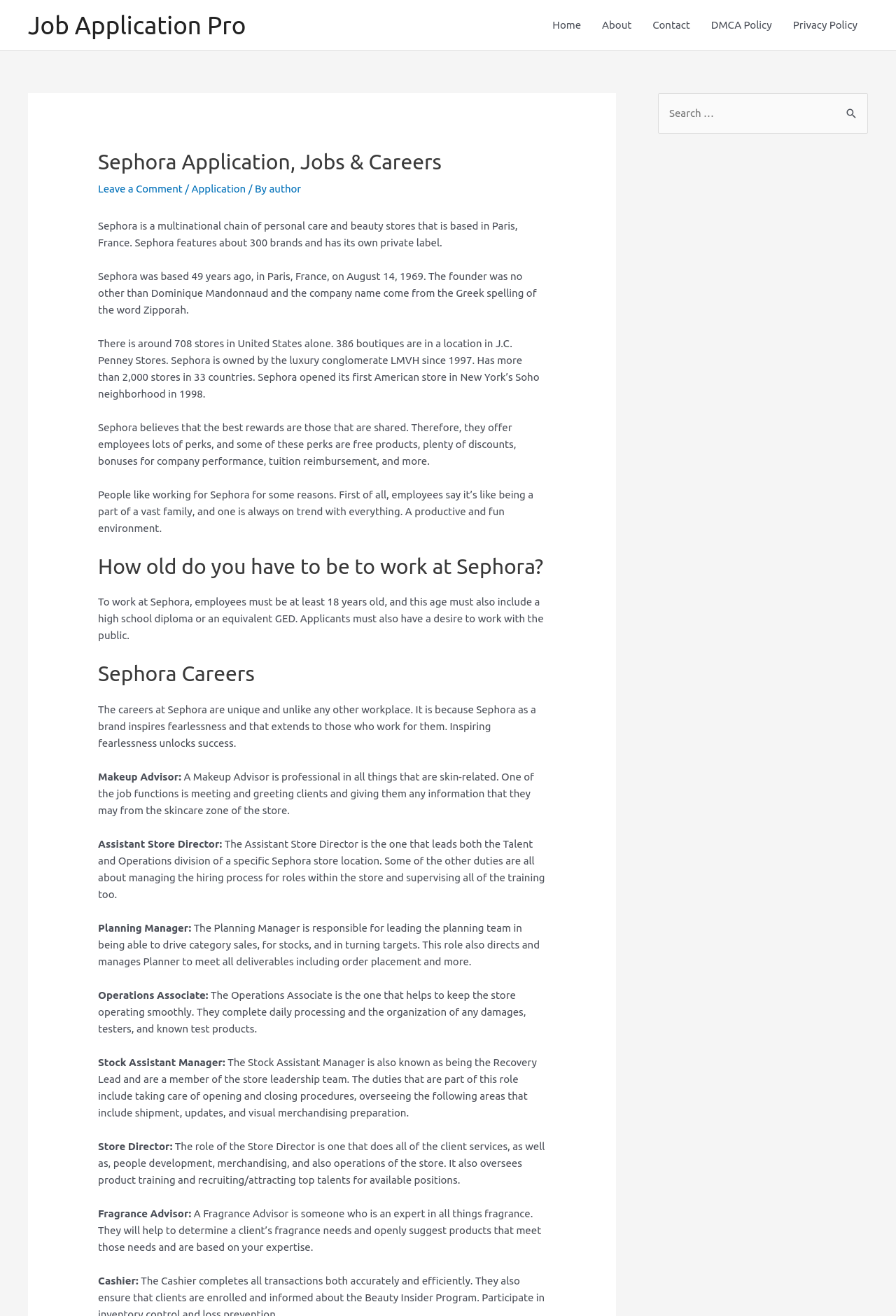Answer the question briefly using a single word or phrase: 
What is the role of a Fragrance Advisor at Sephora?

Help clients with fragrance needs